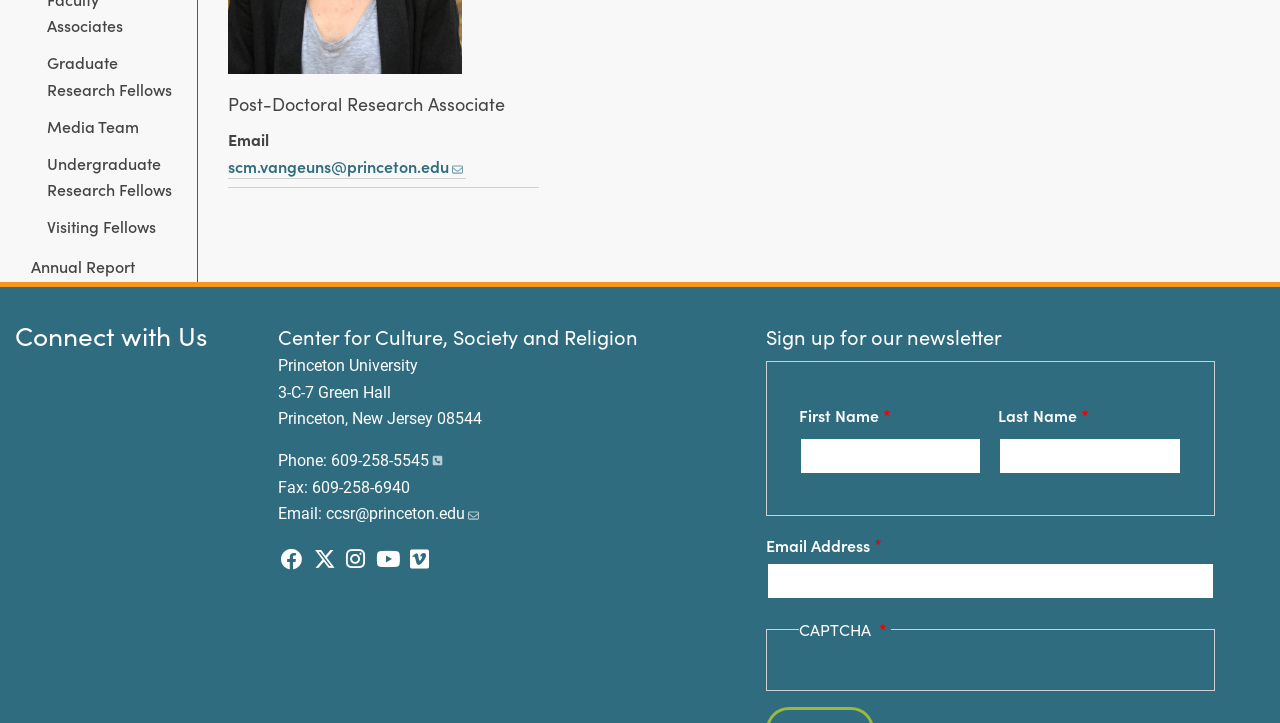From the webpage screenshot, predict the bounding box of the UI element that matches this description: "title="Journal Sarlat"".

None